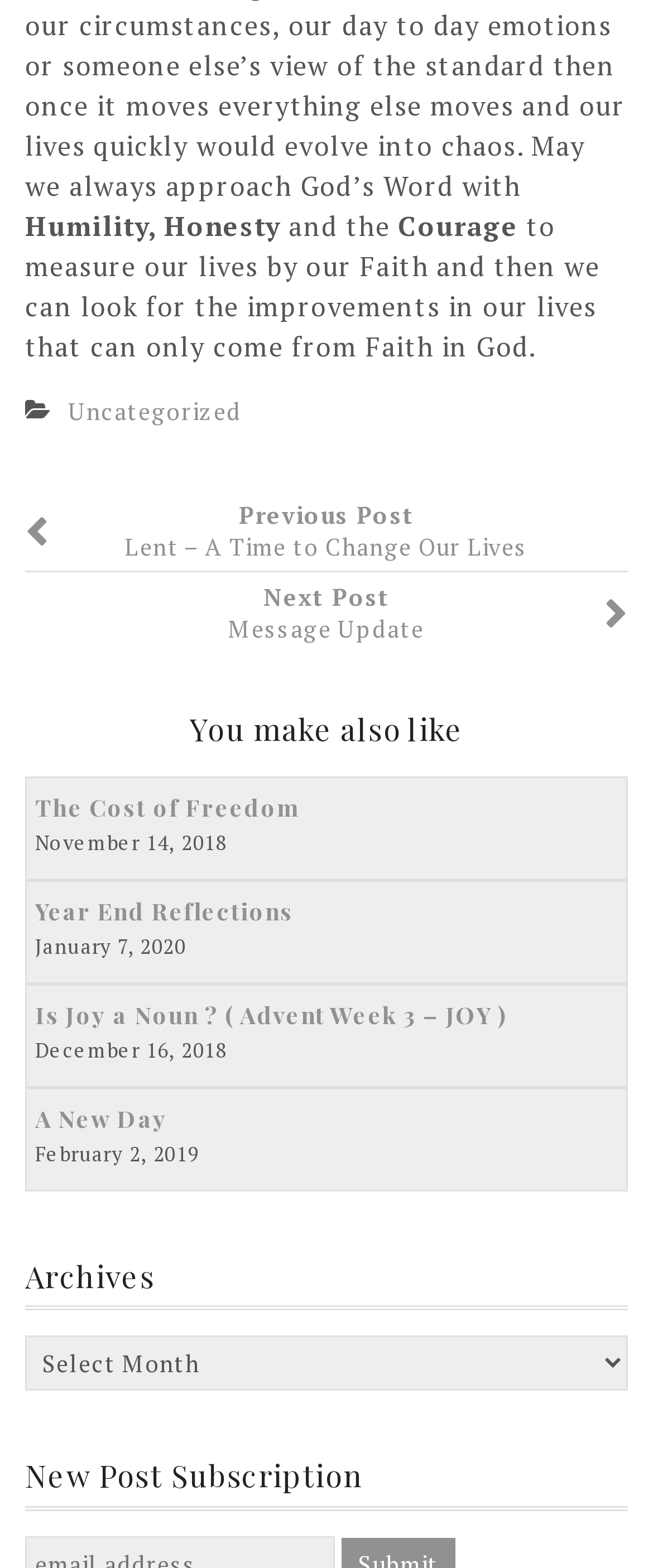What is the category of the current post?
Using the image as a reference, give a one-word or short phrase answer.

Uncategorized